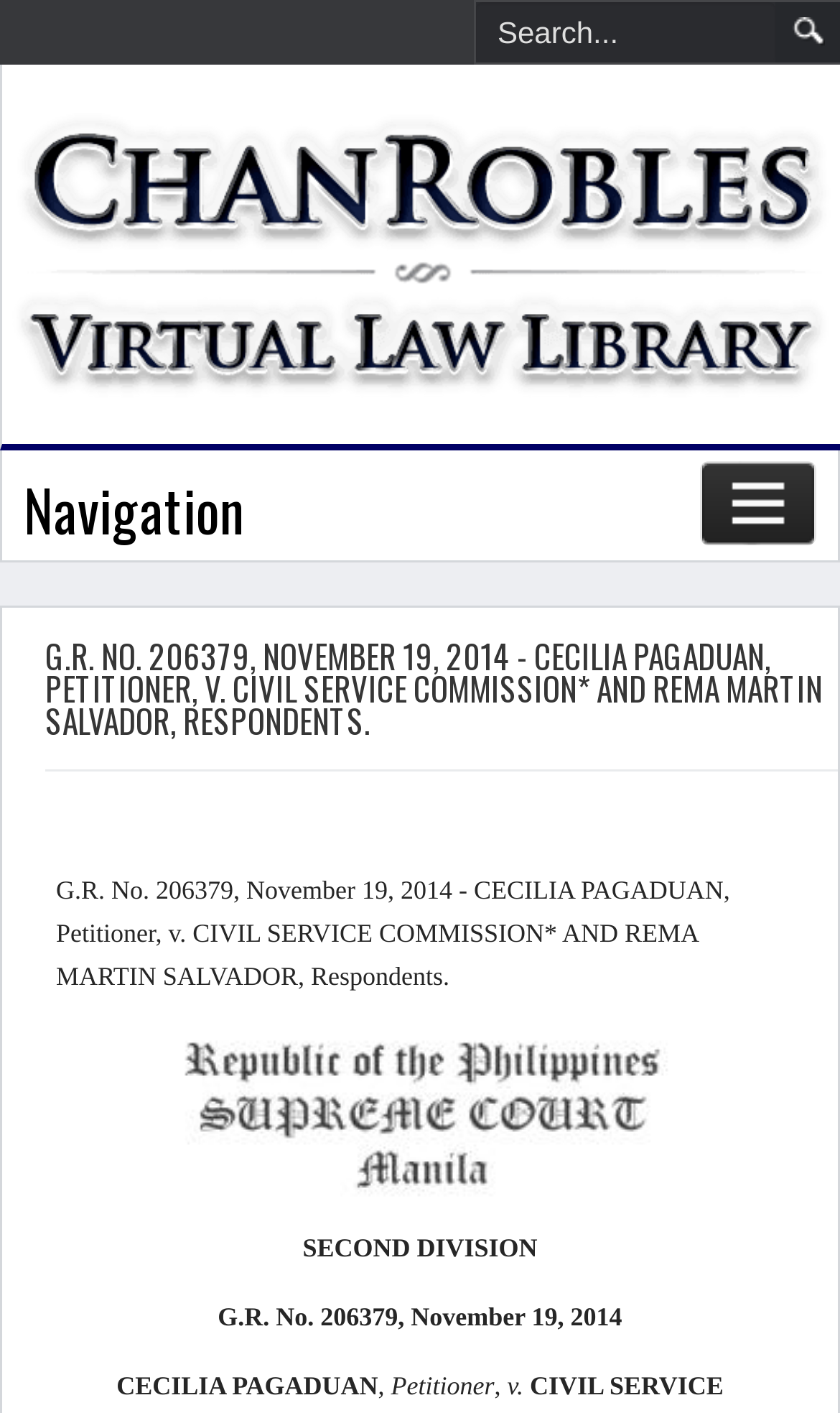Respond to the question below with a single word or phrase:
What is the respondent's name?

CIVIL SERVICE COMMISSION* AND REMA MARTIN SALVADOR